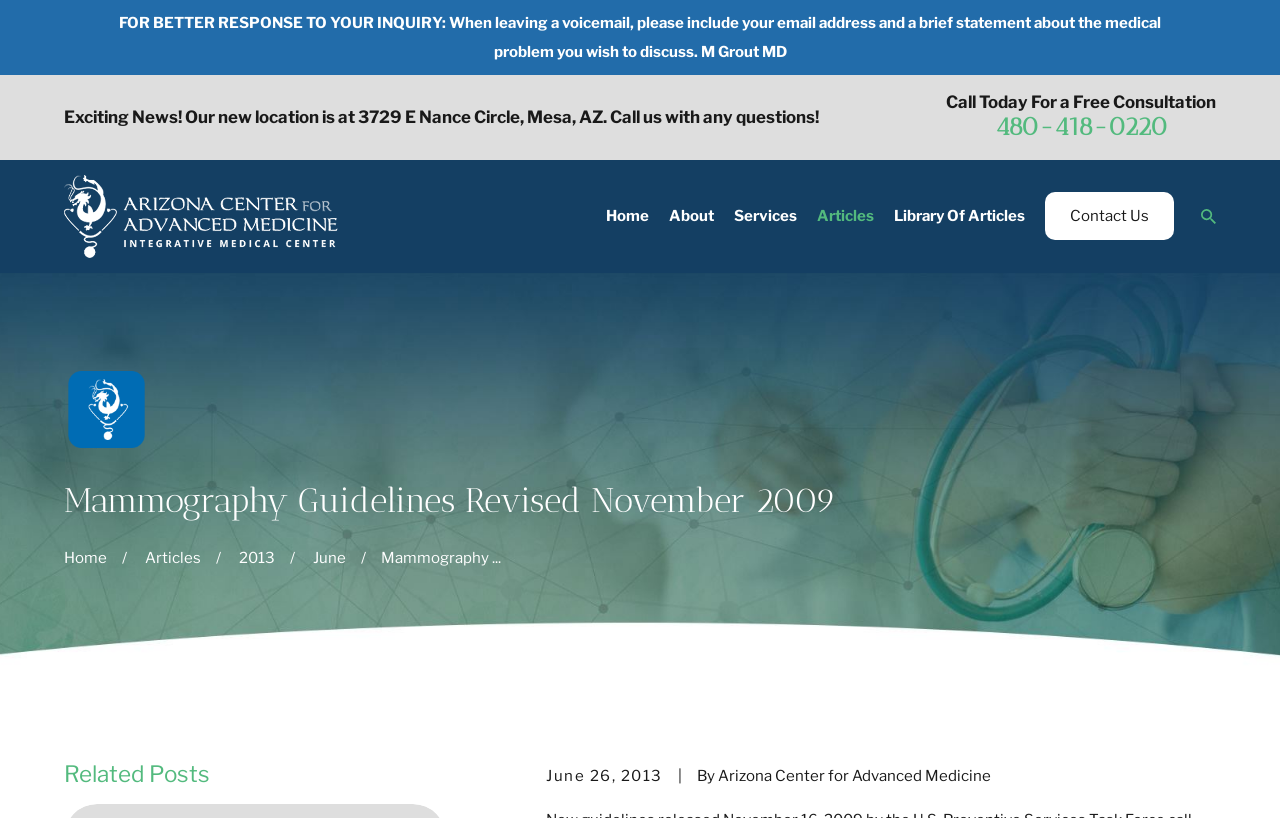Could you provide the bounding box coordinates for the portion of the screen to click to complete this instruction: "Go to the home page"?

[0.05, 0.214, 0.264, 0.315]